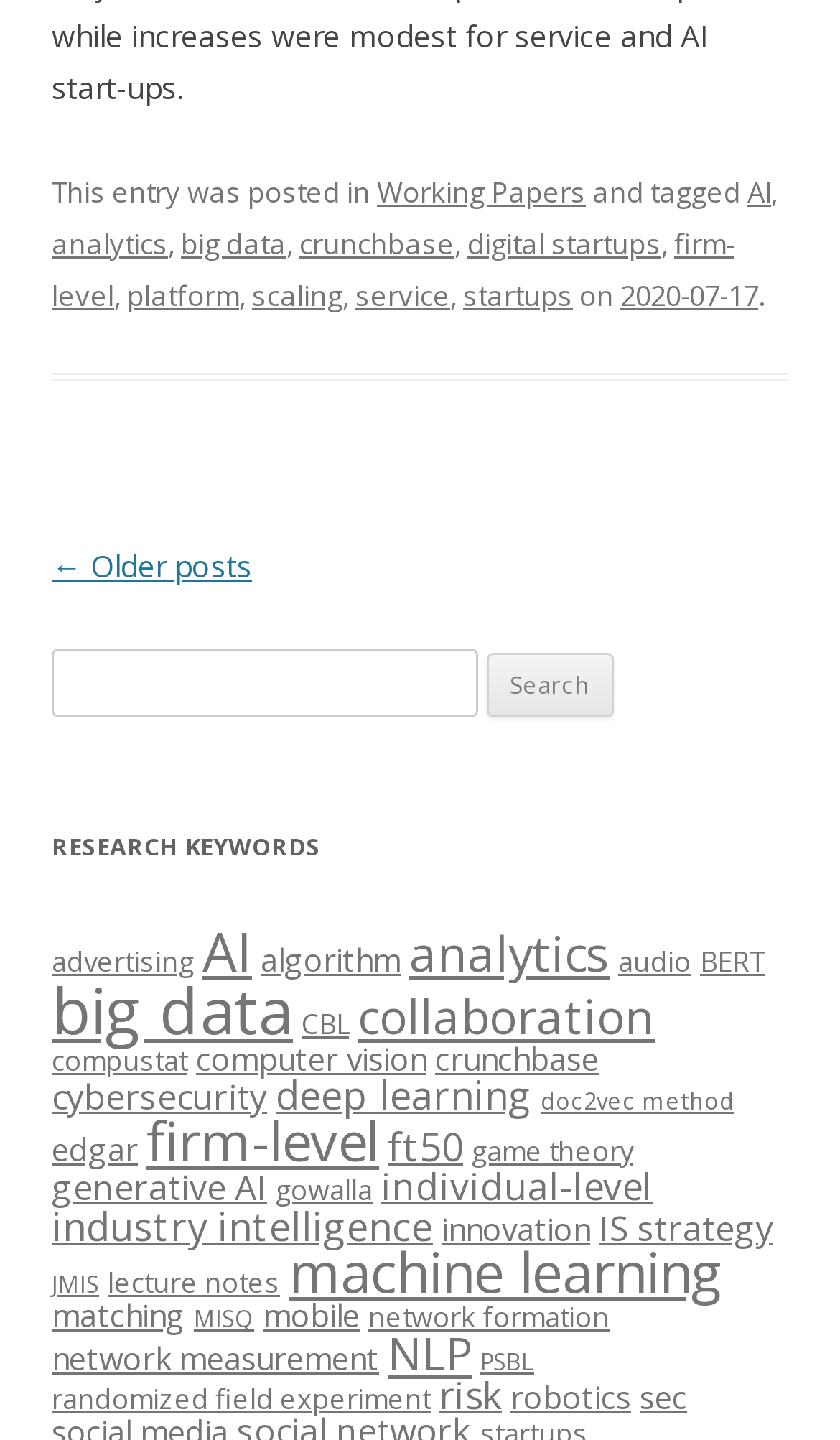Respond to the following question with a brief word or phrase:
How many links are in the footer?

15